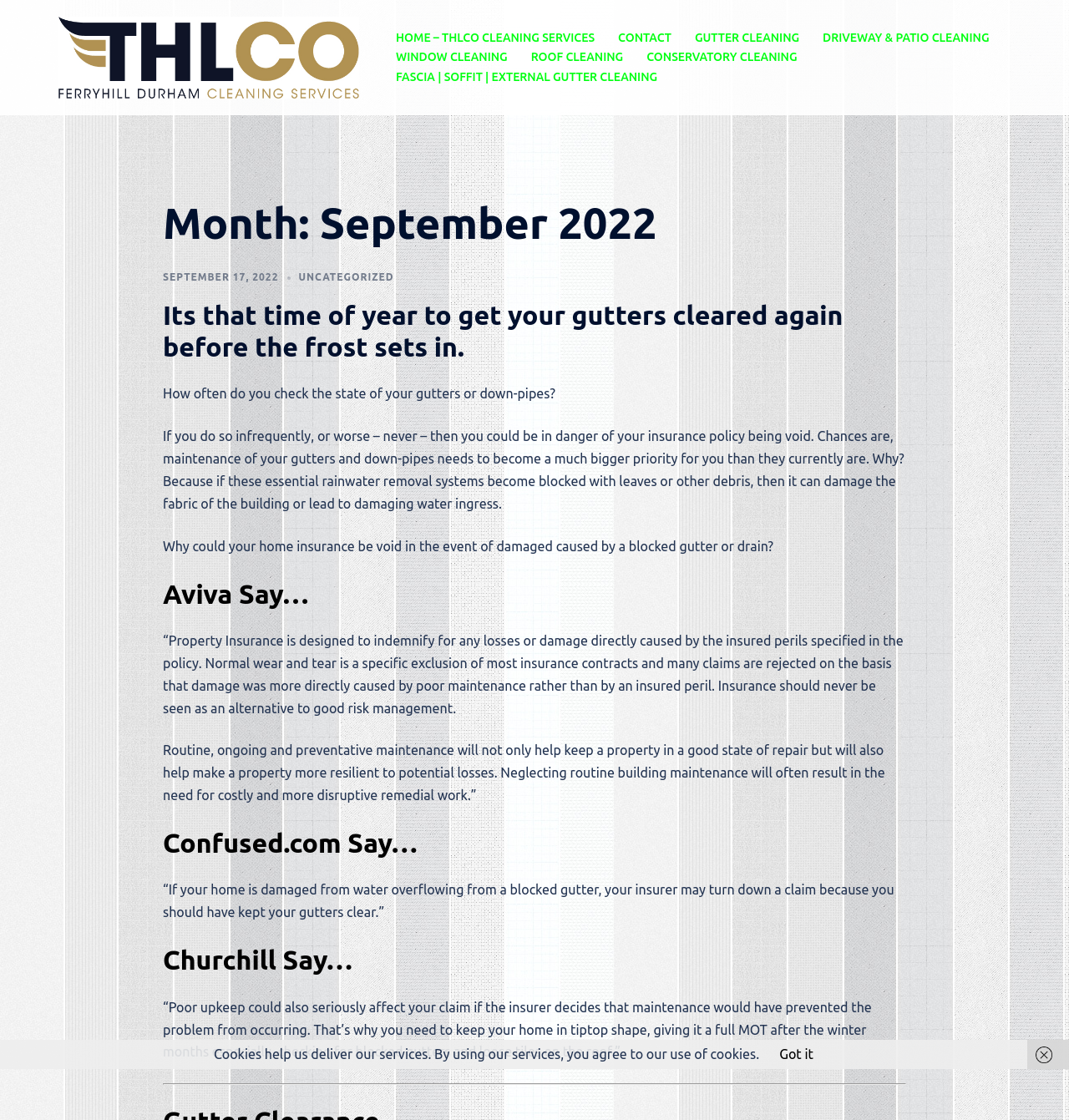Identify the bounding box of the UI element described as follows: "Log In". Provide the coordinates as four float numbers in the range of 0 to 1 [left, top, right, bottom].

None